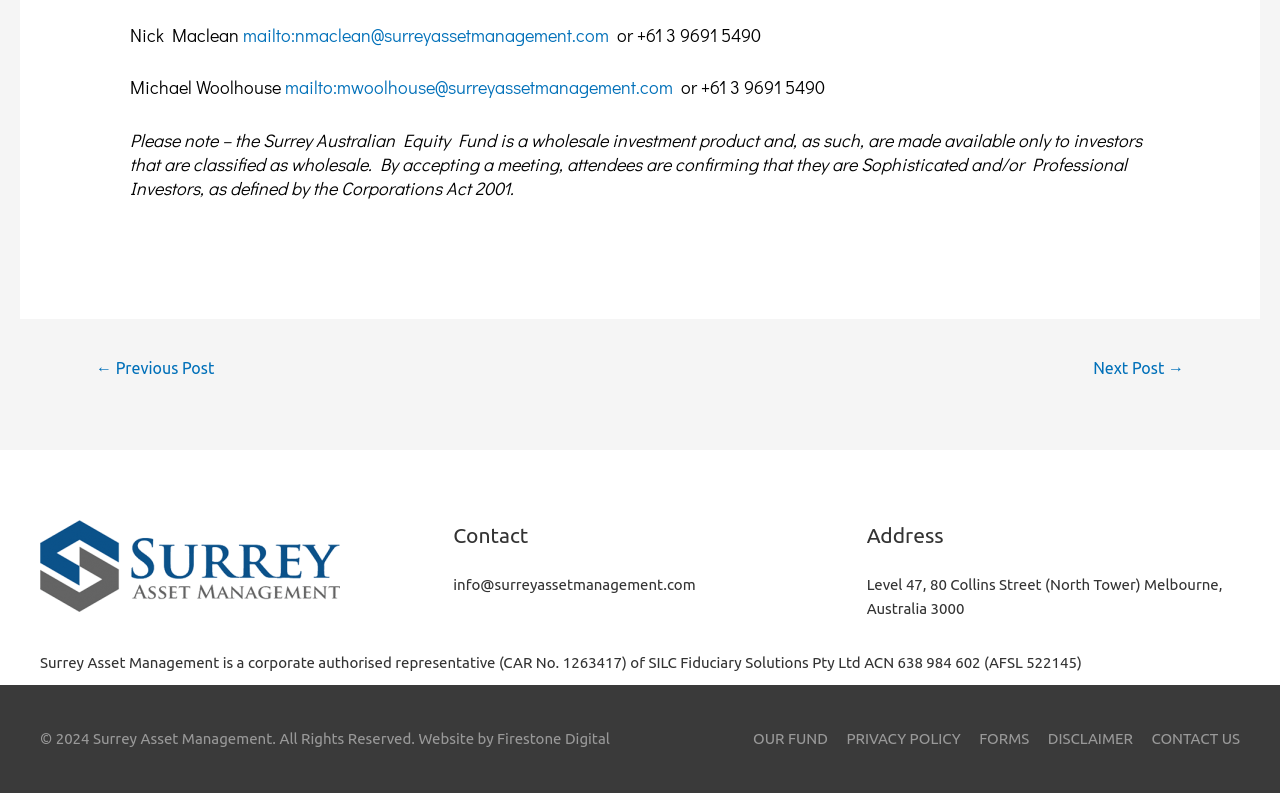How many contact persons are listed?
Using the image as a reference, answer the question in detail.

I counted the number of contact persons listed on the webpage, which are Nick Maclean and Michael Woolhouse.